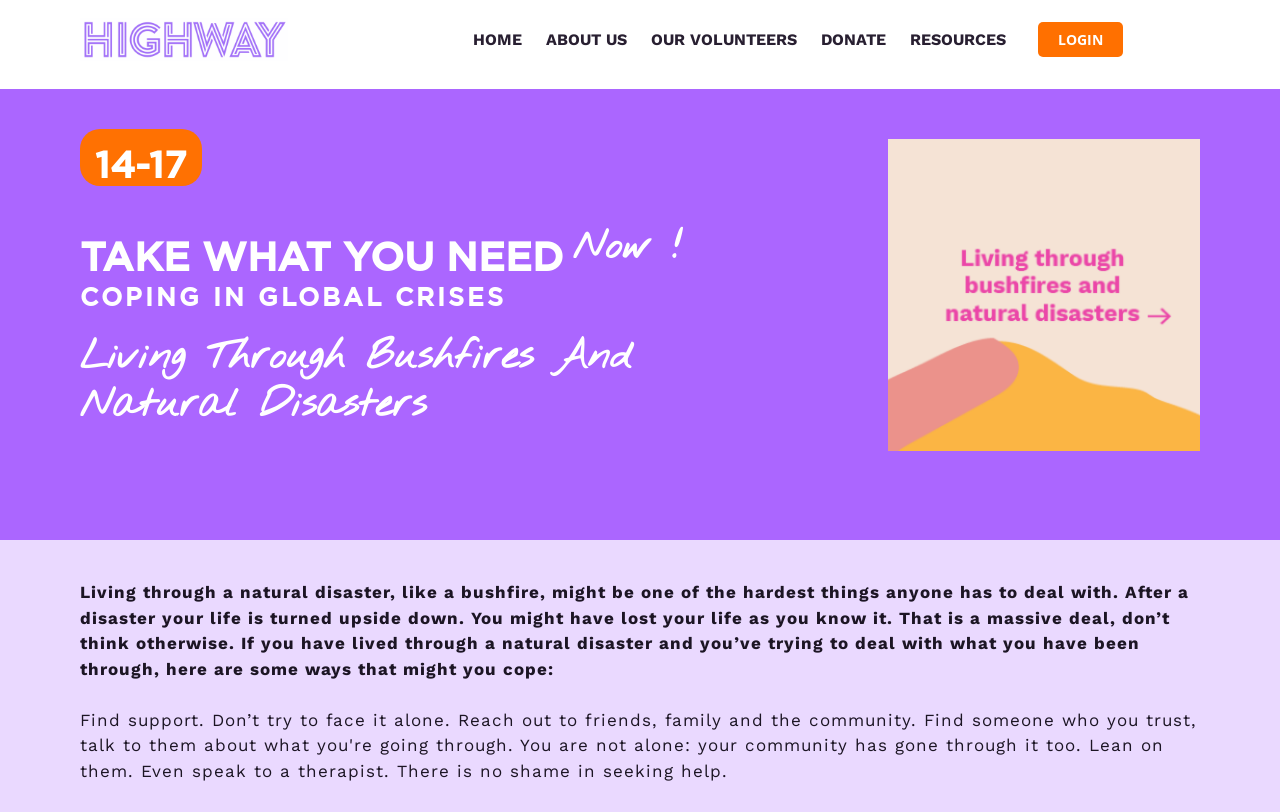Give a concise answer of one word or phrase to the question: 
What is the first menu item on the top navigation bar?

HOME